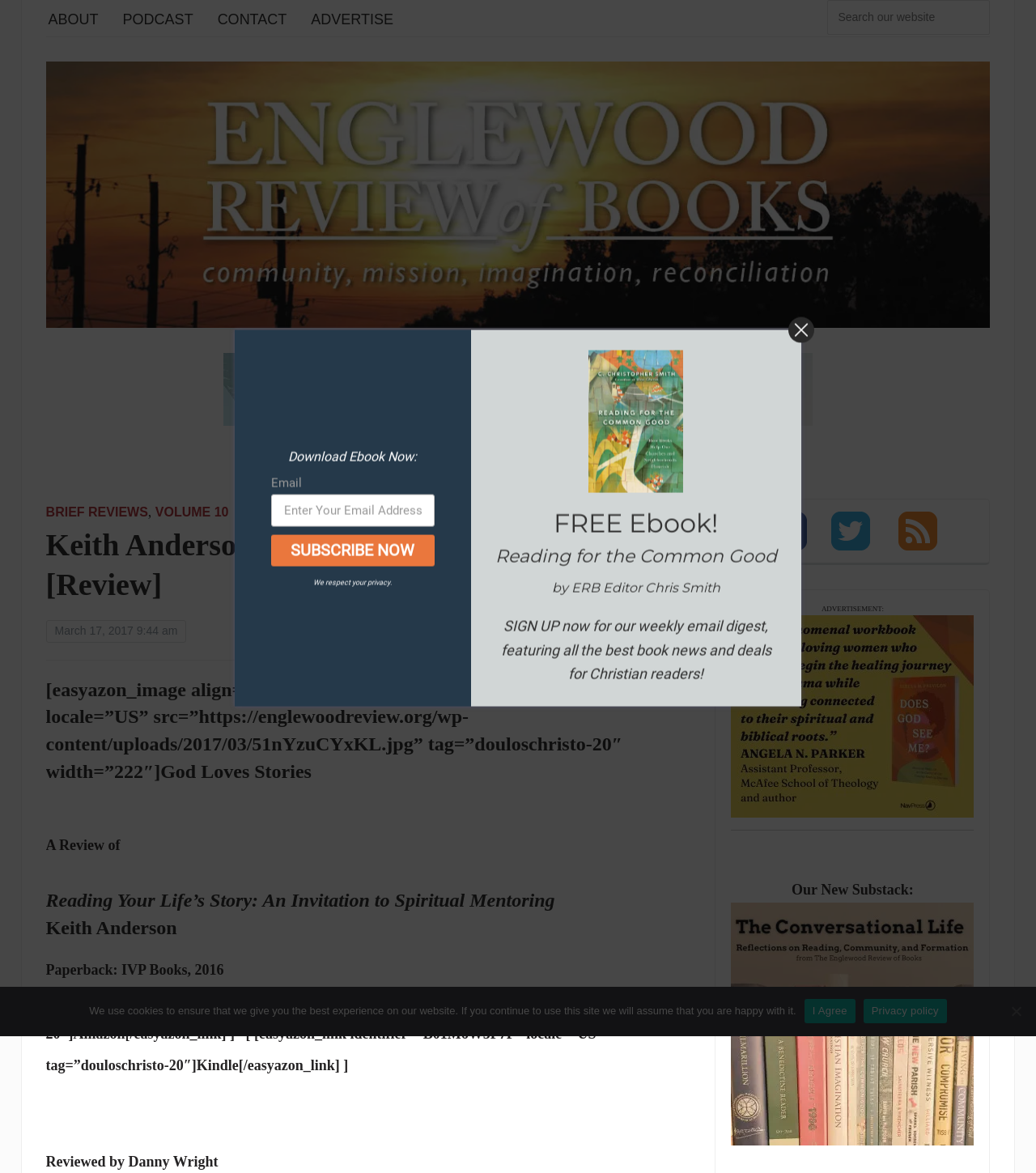Please specify the bounding box coordinates of the clickable region necessary for completing the following instruction: "Visit the ABOUT page". The coordinates must consist of four float numbers between 0 and 1, i.e., [left, top, right, bottom].

[0.047, 0.0, 0.095, 0.031]